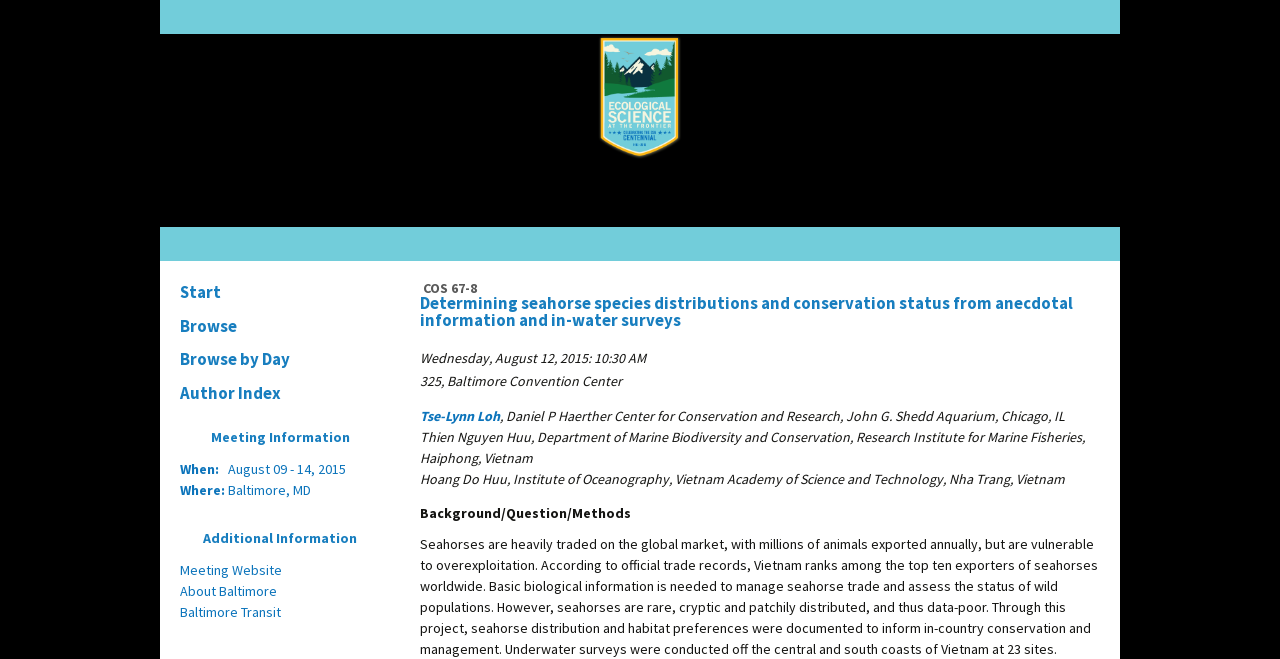Carefully observe the image and respond to the question with a detailed answer:
Who is one of the authors of the session?

I found one of the authors of the session by looking at the link element with the text 'Tse-Lynn Loh' which is below the session title and location.